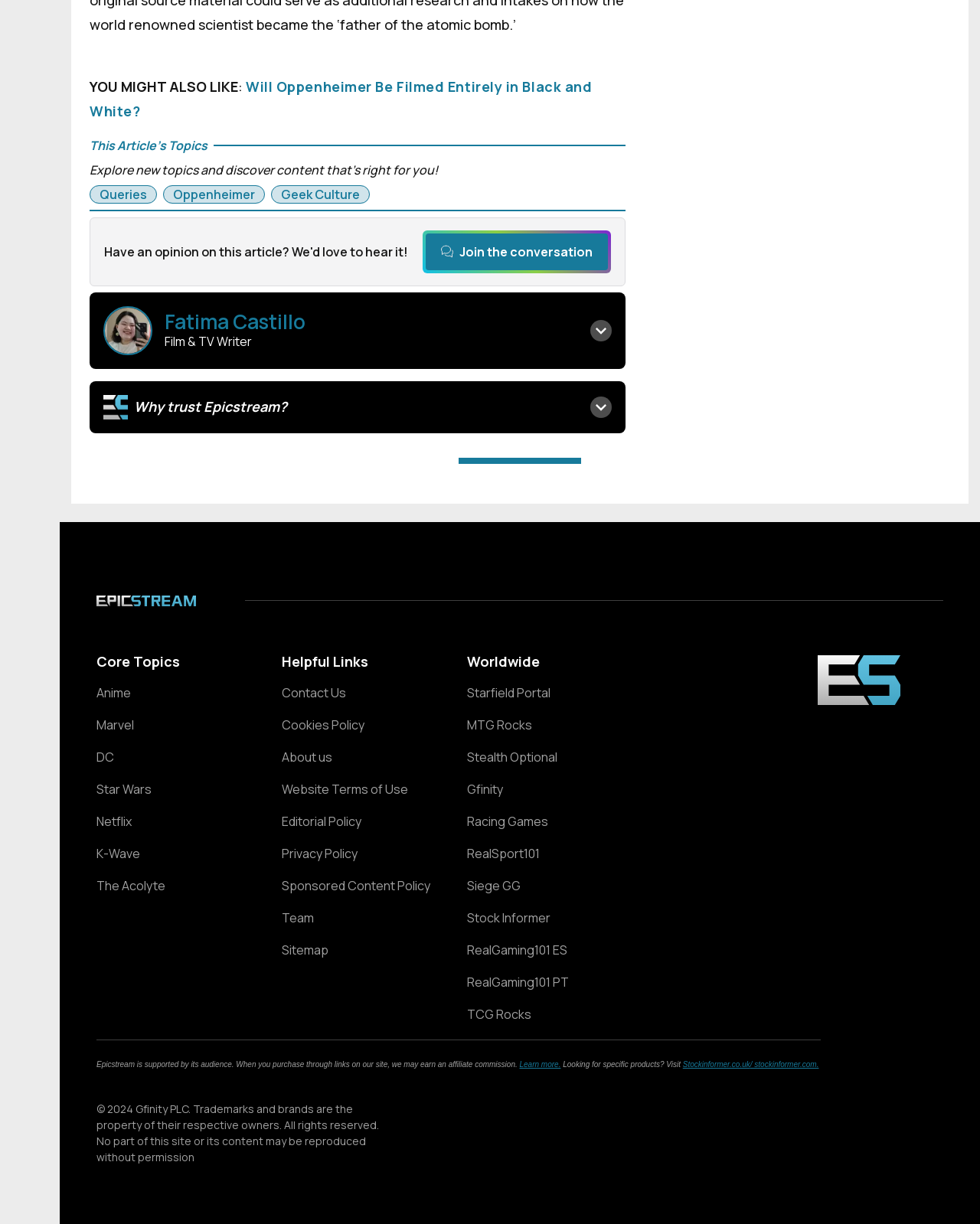Using the information from the screenshot, answer the following question thoroughly:
What is the name of the author of the article?

The author's name is mentioned in the heading 'Fatima Castillo' and also in the text 'Fatima is a film&TV writer covering entertainment and pop culture at Epicstream.'